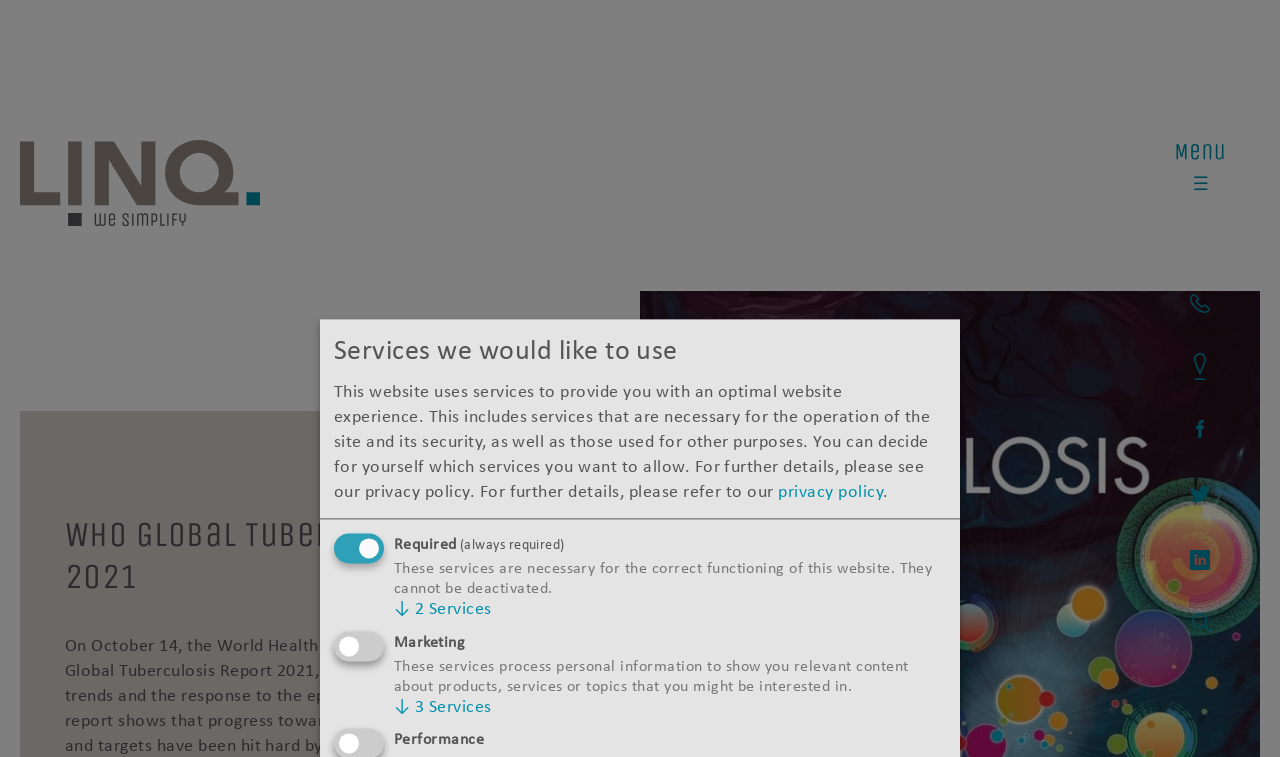What is the name of the report published by WHO?
Could you answer the question in a detailed manner, providing as much information as possible?

The question asks for the name of the report published by WHO. From the webpage, we can see that the heading 'WHO Global Tuberculosis Report 2021' is present, which indicates that the report published by WHO is the Global Tuberculosis Report 2021.